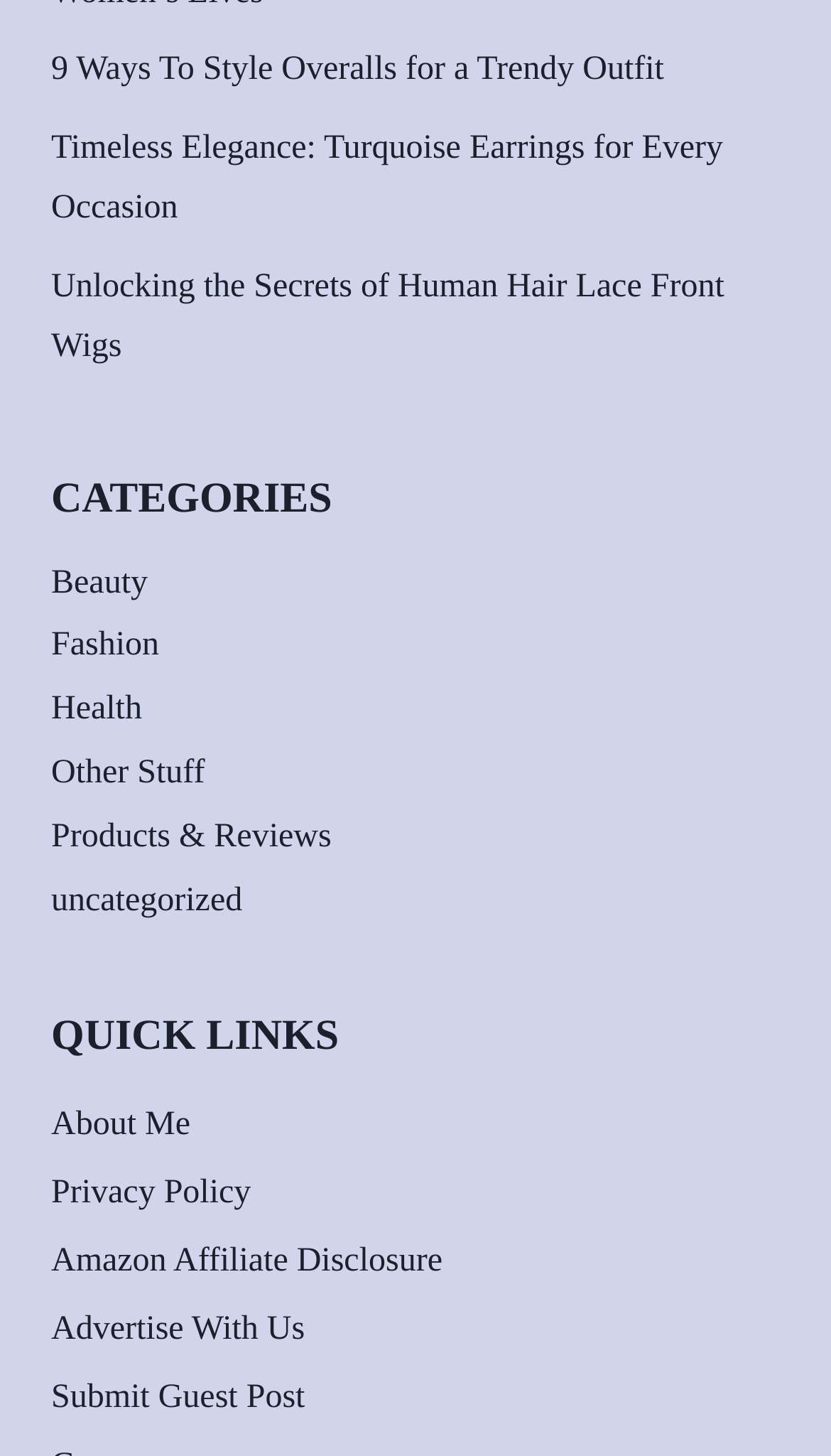What is the topic of the first article on the webpage?
Using the image, answer in one word or phrase.

Styling overalls